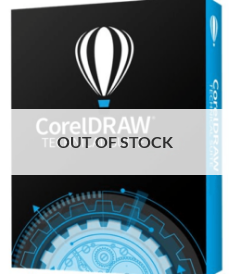Please provide a one-word or phrase answer to the question: 
What is the logo at the top of the packaging?

White balloon